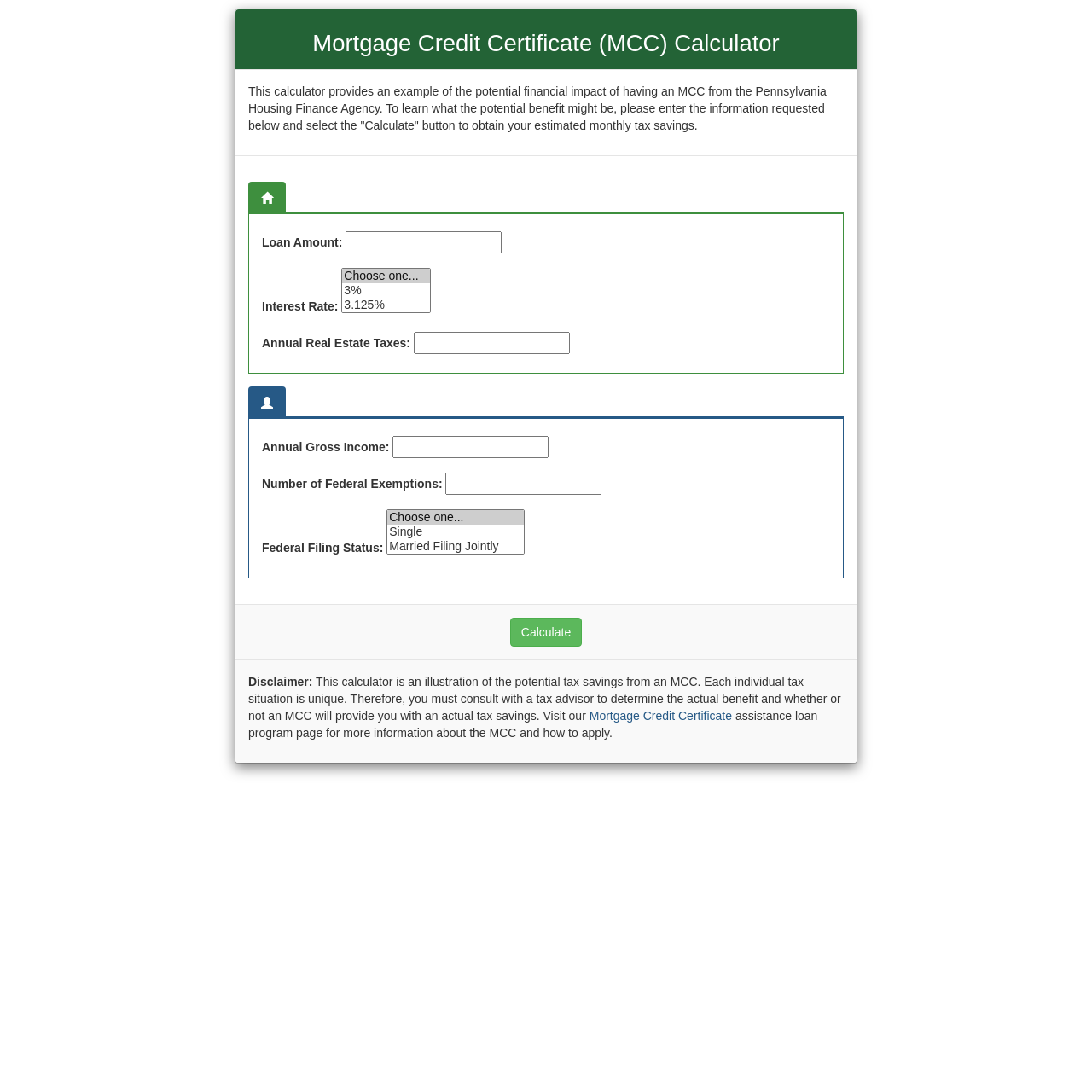For the given element description Mortgage Credit Certificate, determine the bounding box coordinates of the UI element. The coordinates should follow the format (top-left x, top-left y, bottom-right x, bottom-right y) and be within the range of 0 to 1.

[0.54, 0.649, 0.67, 0.662]